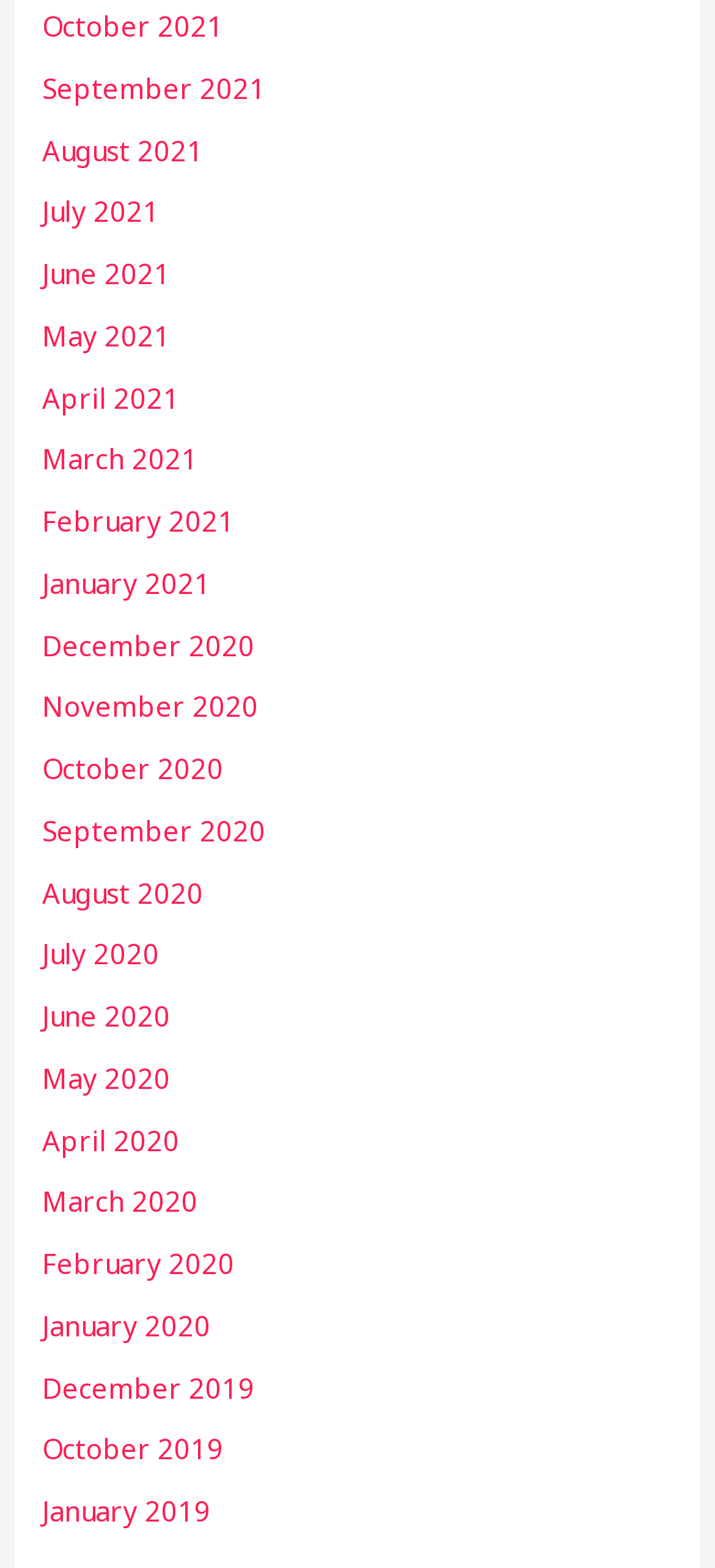Please indicate the bounding box coordinates of the element's region to be clicked to achieve the instruction: "browse January 2020". Provide the coordinates as four float numbers between 0 and 1, i.e., [left, top, right, bottom].

[0.059, 0.833, 0.295, 0.857]